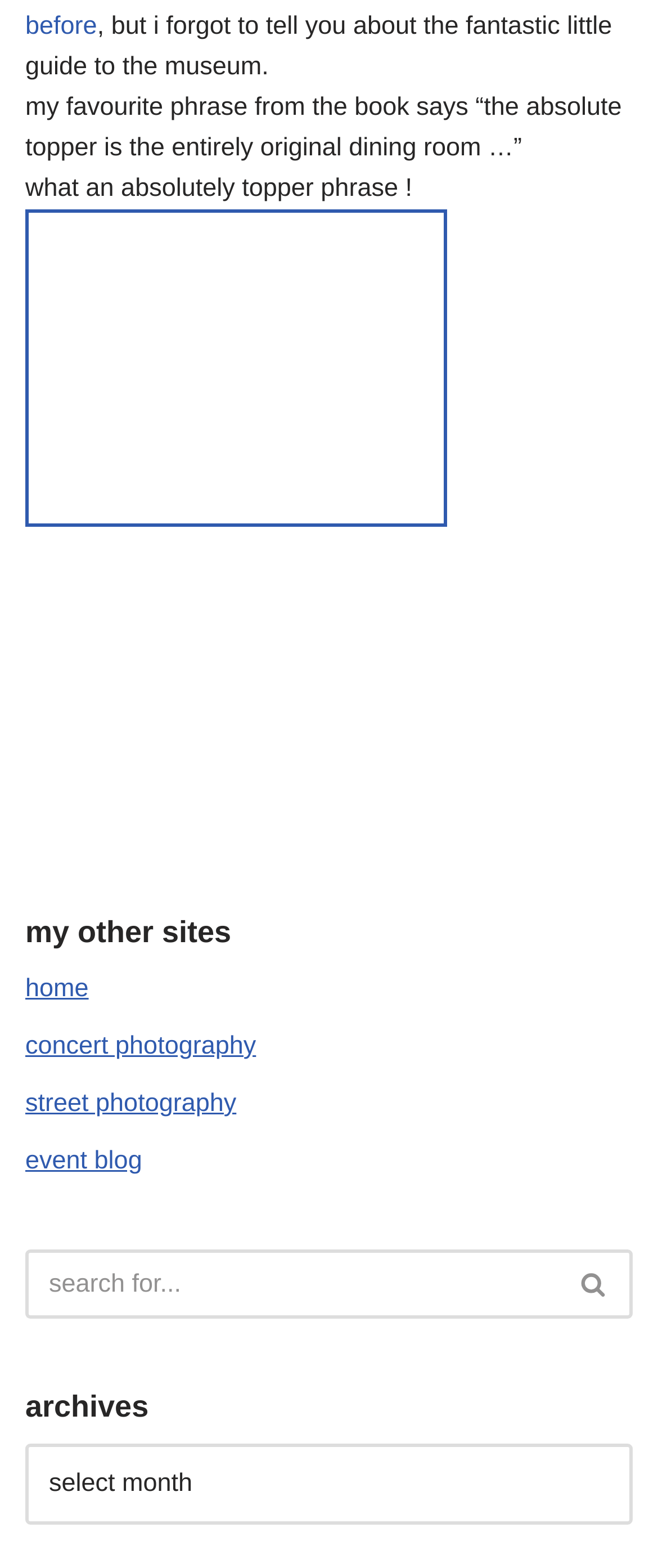Please find and report the bounding box coordinates of the element to click in order to perform the following action: "view archives". The coordinates should be expressed as four float numbers between 0 and 1, in the format [left, top, right, bottom].

[0.038, 0.921, 0.962, 0.972]